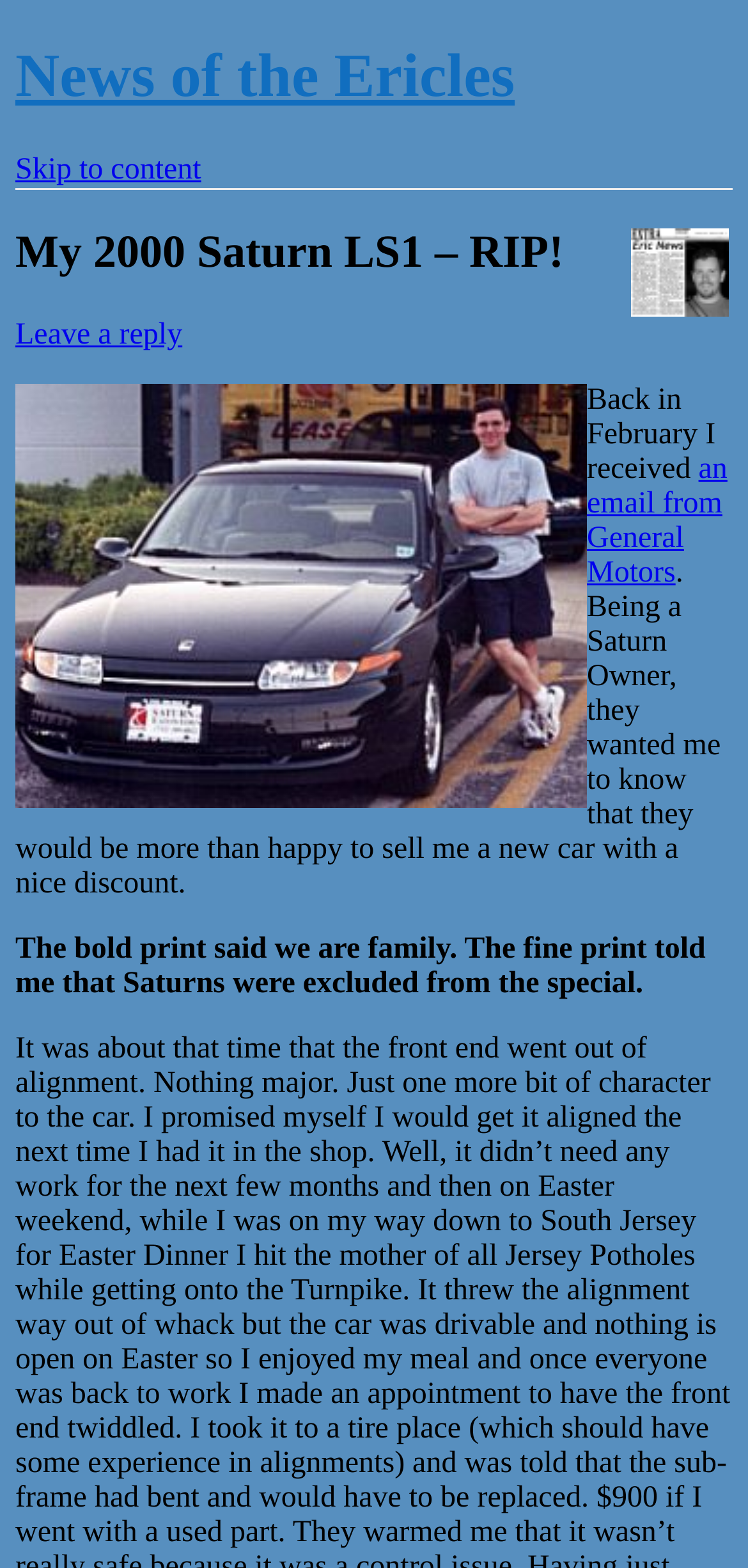Using floating point numbers between 0 and 1, provide the bounding box coordinates in the format (top-left x, top-left y, bottom-right x, bottom-right y). Locate the UI element described here: News of the Ericles

[0.021, 0.026, 0.688, 0.07]